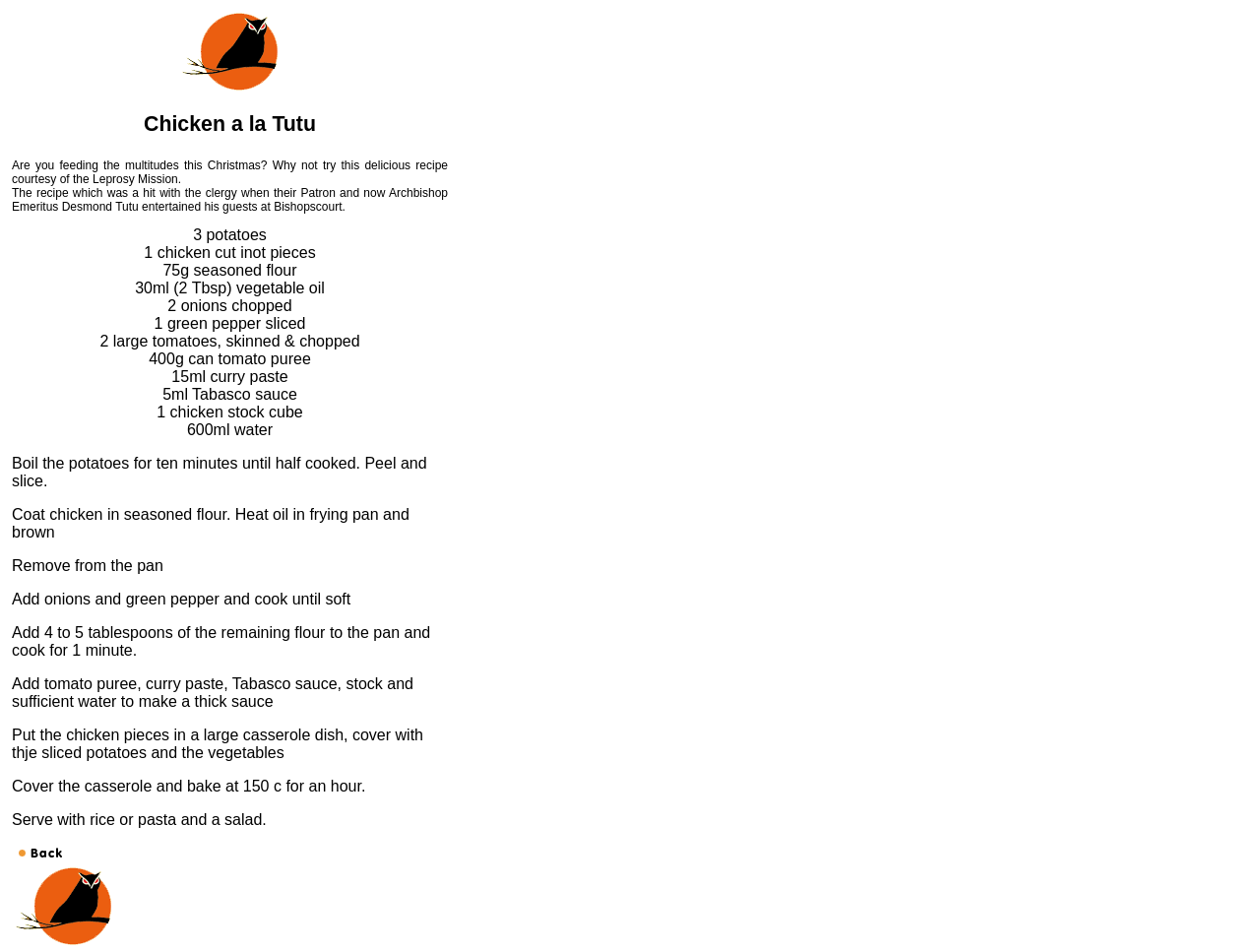Give a comprehensive overview of the webpage, including key elements.

The webpage is about a recipe for "Chicken a la Tutu" and appears to be a blog post or article. At the top, there is a heading with a link and an image, which is likely the title of the recipe. Below the heading, there is a brief introduction to the recipe, explaining that it was a hit with the clergy when Archbishop Emeritus Desmond Tutu entertained his guests at Bishopscourt.

The recipe itself is presented in a clear and organized manner, with a list of ingredients and step-by-step instructions. The ingredients are listed in a column, with each item on a new line, and include quantities and descriptions. The instructions are also presented in a column, with each step on a new line, and provide detailed guidance on how to prepare the dish.

At the bottom of the page, there is a table with two rows, each containing two cells. The cells contain links and images, which may be related to the recipe or the blog post.

Overall, the webpage is focused on presenting a single recipe in a clear and easy-to-follow manner, with a brief introduction and some additional links and images at the bottom.